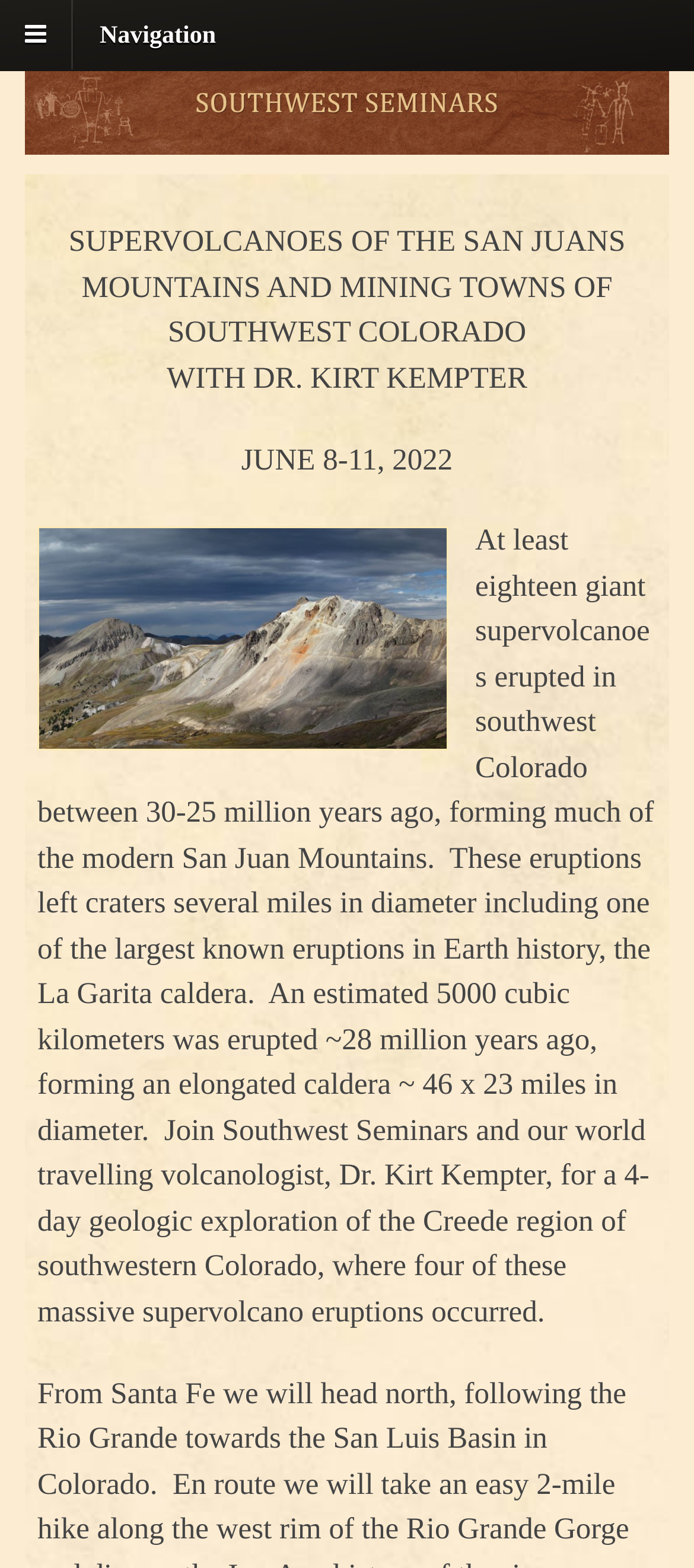How many days is the geologic exploration?
Could you answer the question in a detailed manner, providing as much information as possible?

The webpage explicitly states 'for a 4-day geologic exploration of the Creede region of southwestern Colorado...' which indicates the duration of the exploration.